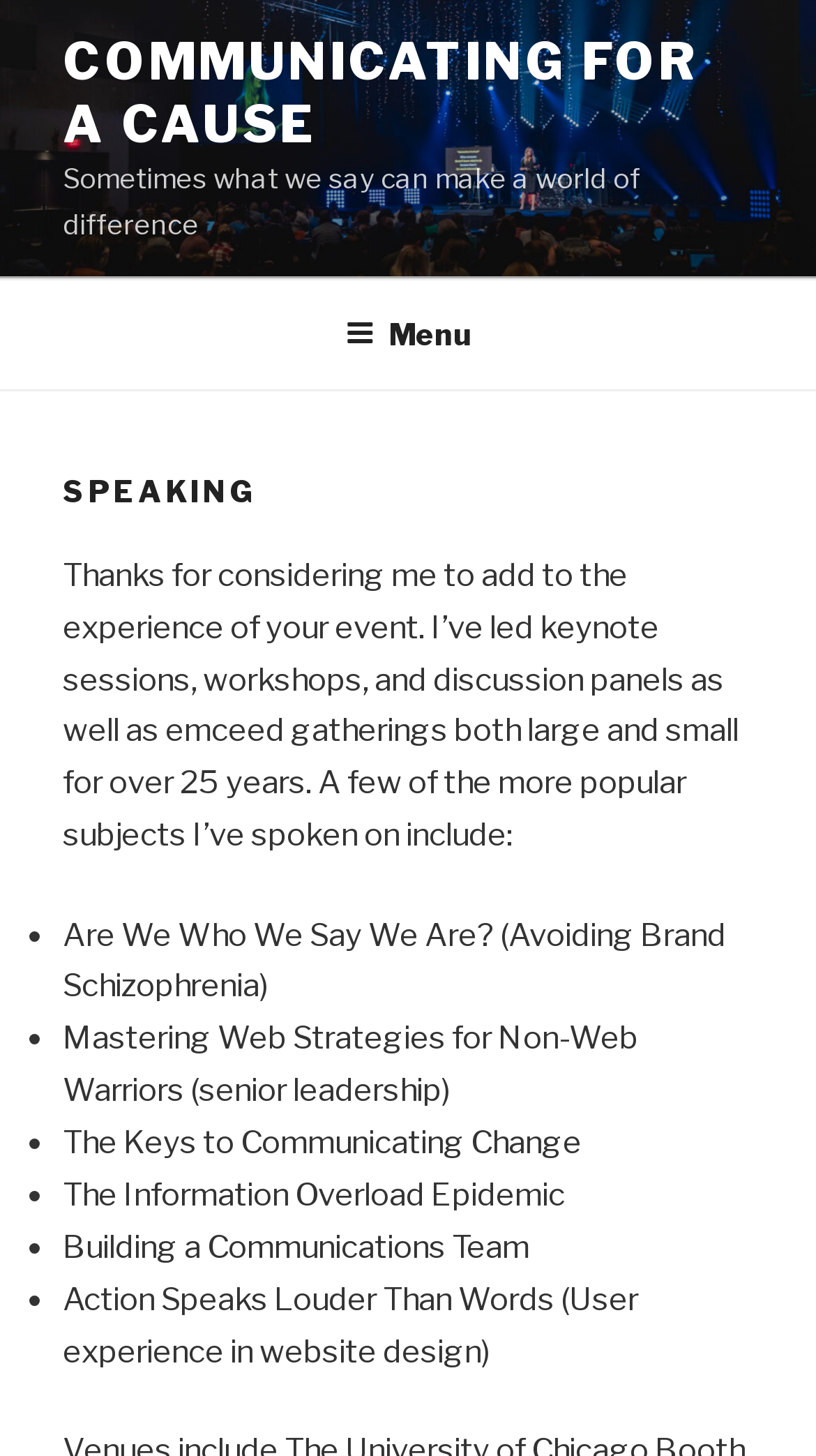Identify the bounding box coordinates for the UI element described as follows: Menu. Use the format (top-left x, top-left y, bottom-right x, bottom-right y) and ensure all values are floating point numbers between 0 and 1.

[0.386, 0.194, 0.614, 0.265]